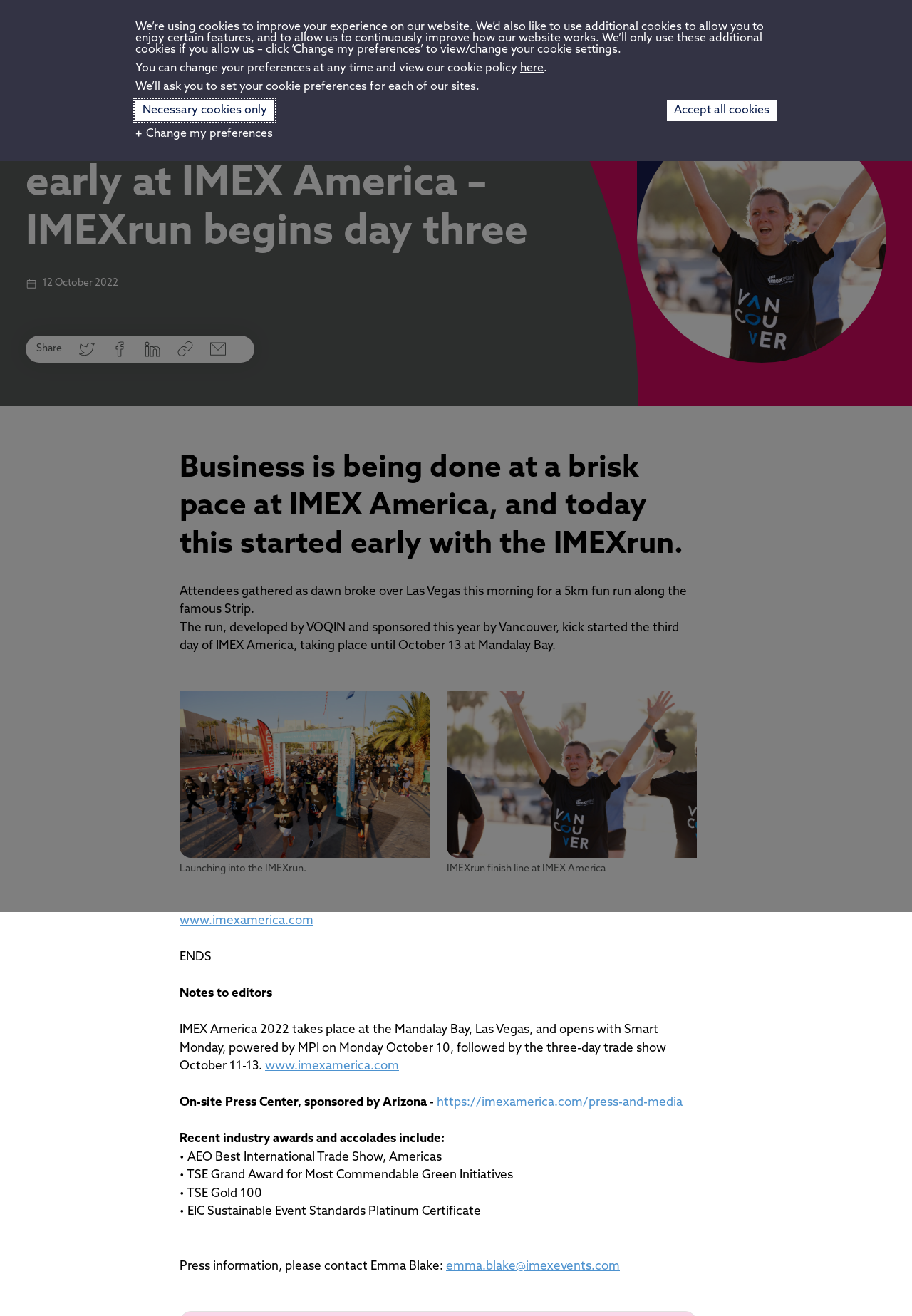Please find the bounding box coordinates for the clickable element needed to perform this instruction: "Click the Subscribe link".

[0.852, 0.015, 0.955, 0.042]